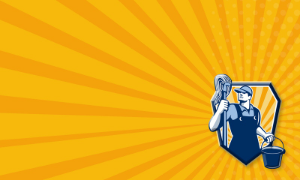What is the window cleaner holding in one hand?
Provide an in-depth answer to the question, covering all aspects.

According to the caption, the stylized blue figure of the window cleaner is 'confidently holding a squeegee in one hand', suggesting that the squeegee is the object being held.